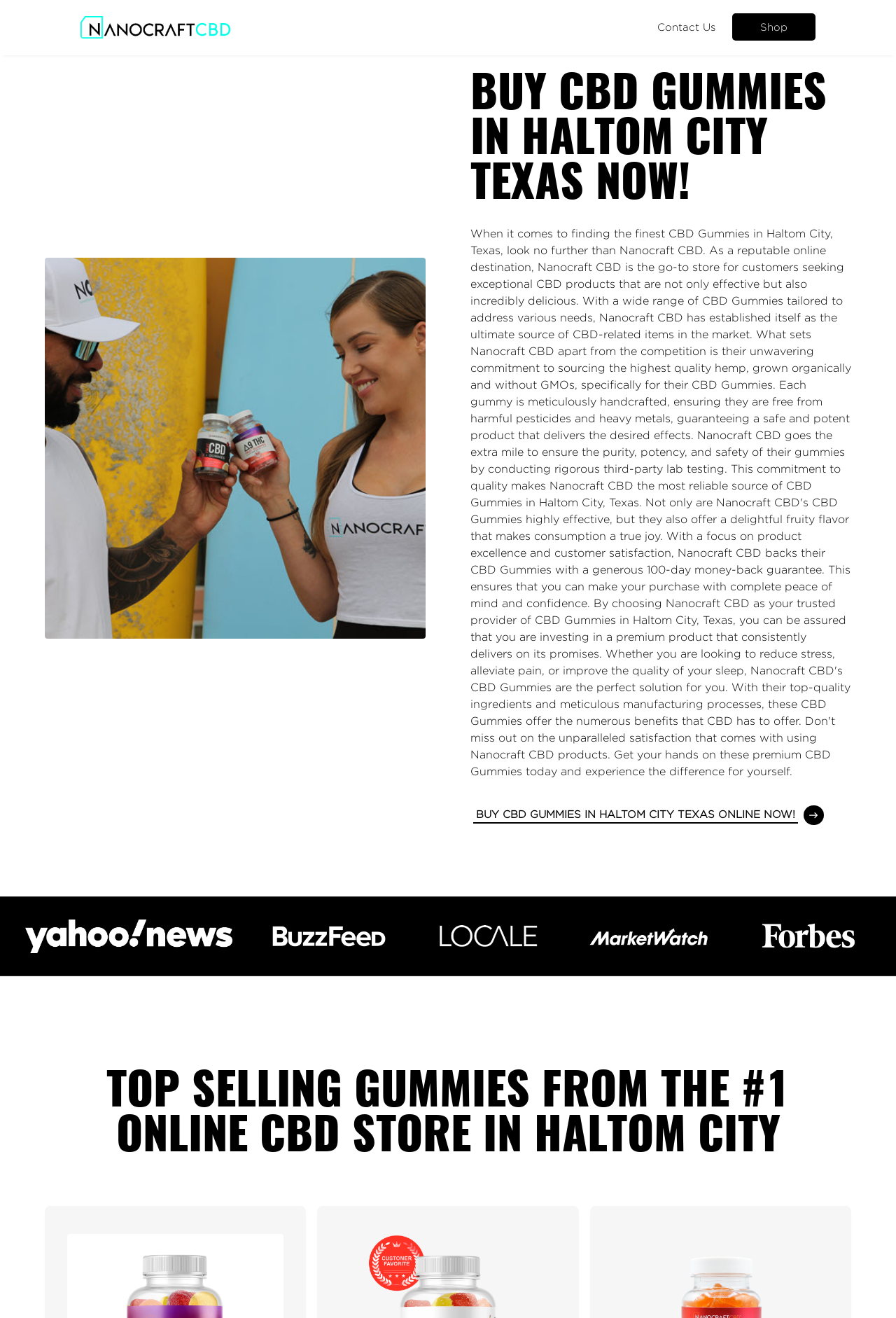What is the name of the online store?
Please look at the screenshot and answer in one word or a short phrase.

#1 Online CBD Store